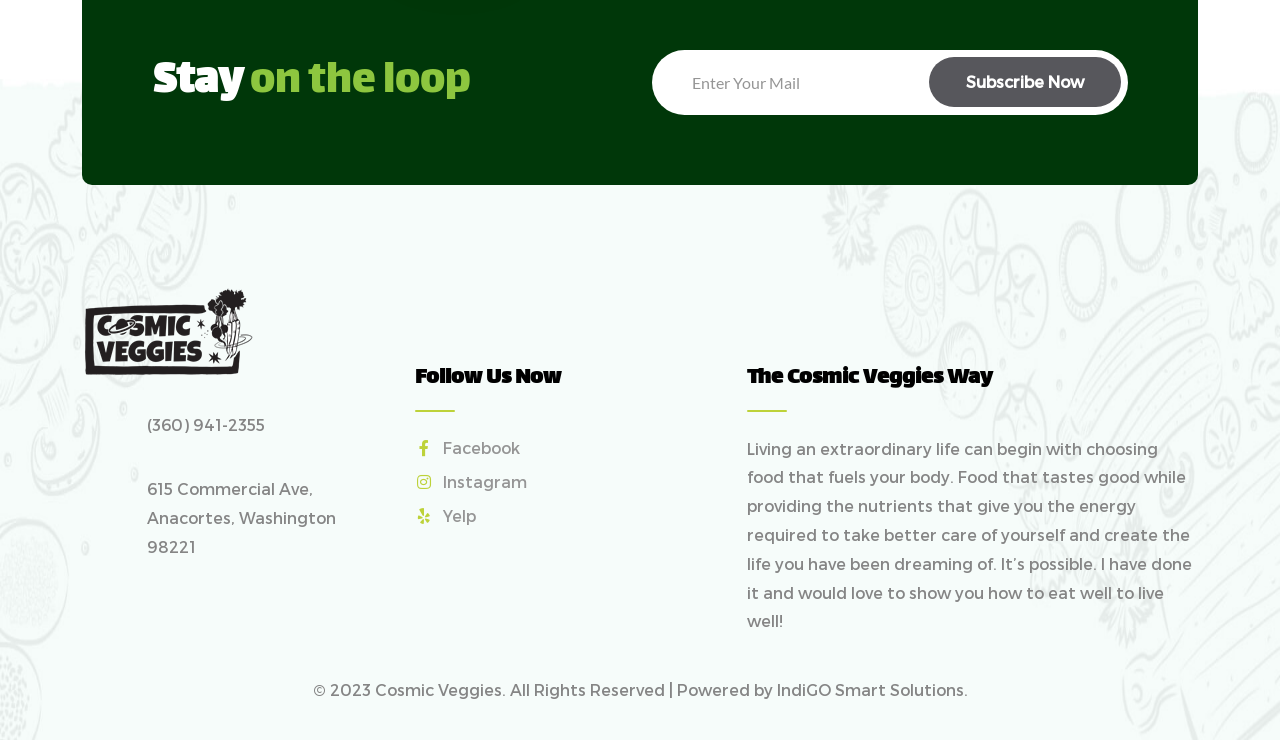What is the purpose of the food served at the restaurant?
Provide an in-depth answer to the question, covering all aspects.

I inferred this answer by looking at the StaticText element 'Living an extraordinary life can begin with choosing food that fuels your body...' which suggests that the food served at the restaurant is intended to provide energy and nourishment for its customers.